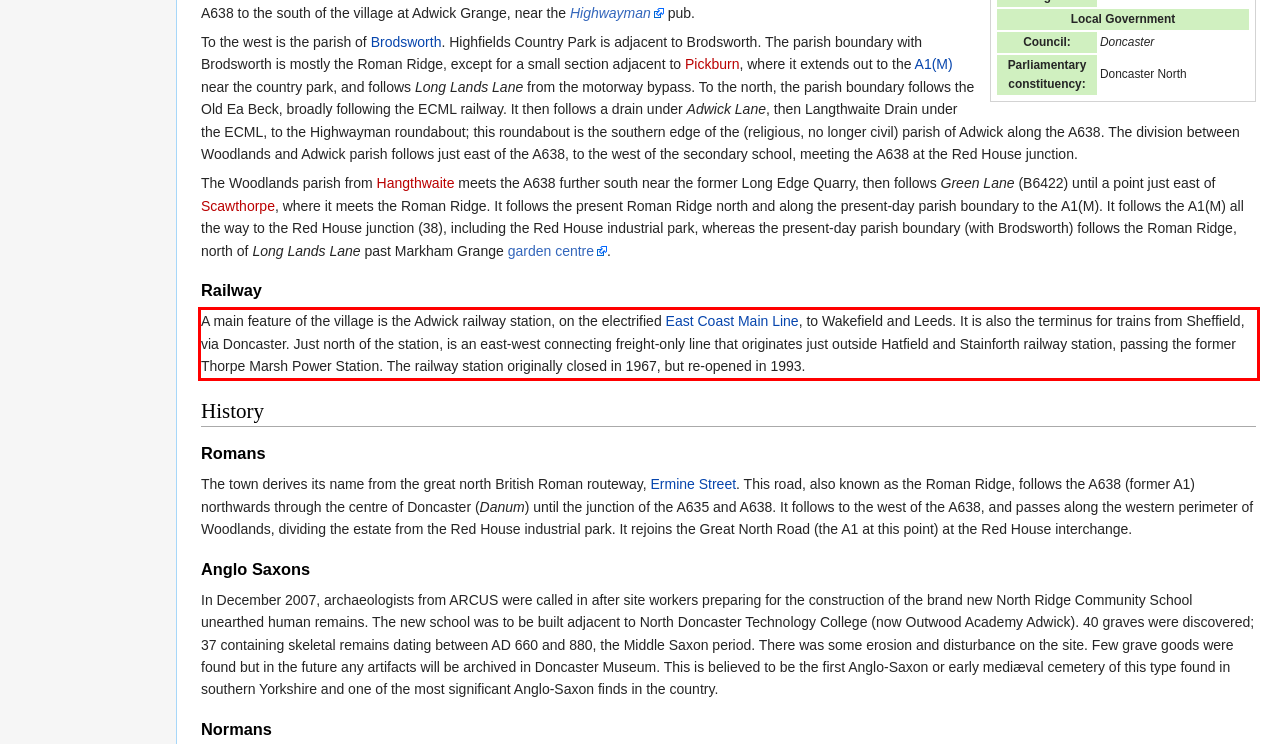Identify the text inside the red bounding box in the provided webpage screenshot and transcribe it.

A main feature of the village is the Adwick railway station, on the electrified East Coast Main Line, to Wakefield and Leeds. It is also the terminus for trains from Sheffield, via Doncaster. Just north of the station, is an east-west connecting freight-only line that originates just outside Hatfield and Stainforth railway station, passing the former Thorpe Marsh Power Station. The railway station originally closed in 1967, but re-opened in 1993.